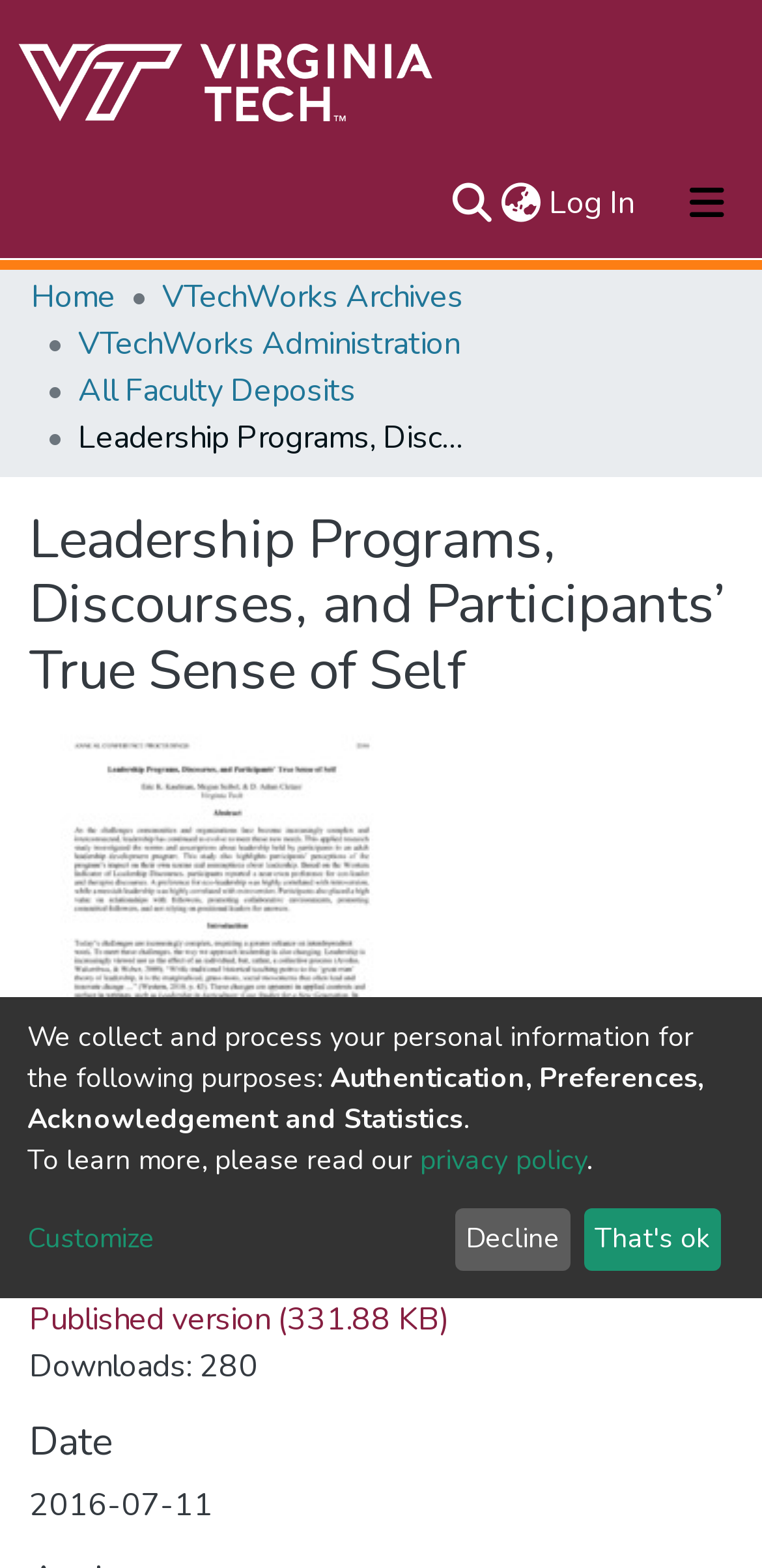Examine the image carefully and respond to the question with a detailed answer: 
How many downloads has the published version received?

The published version of the document is listed on the webpage, and it has received 280 downloads according to the download count displayed below the document title. This suggests that the document has been accessed and downloaded by 280 users.